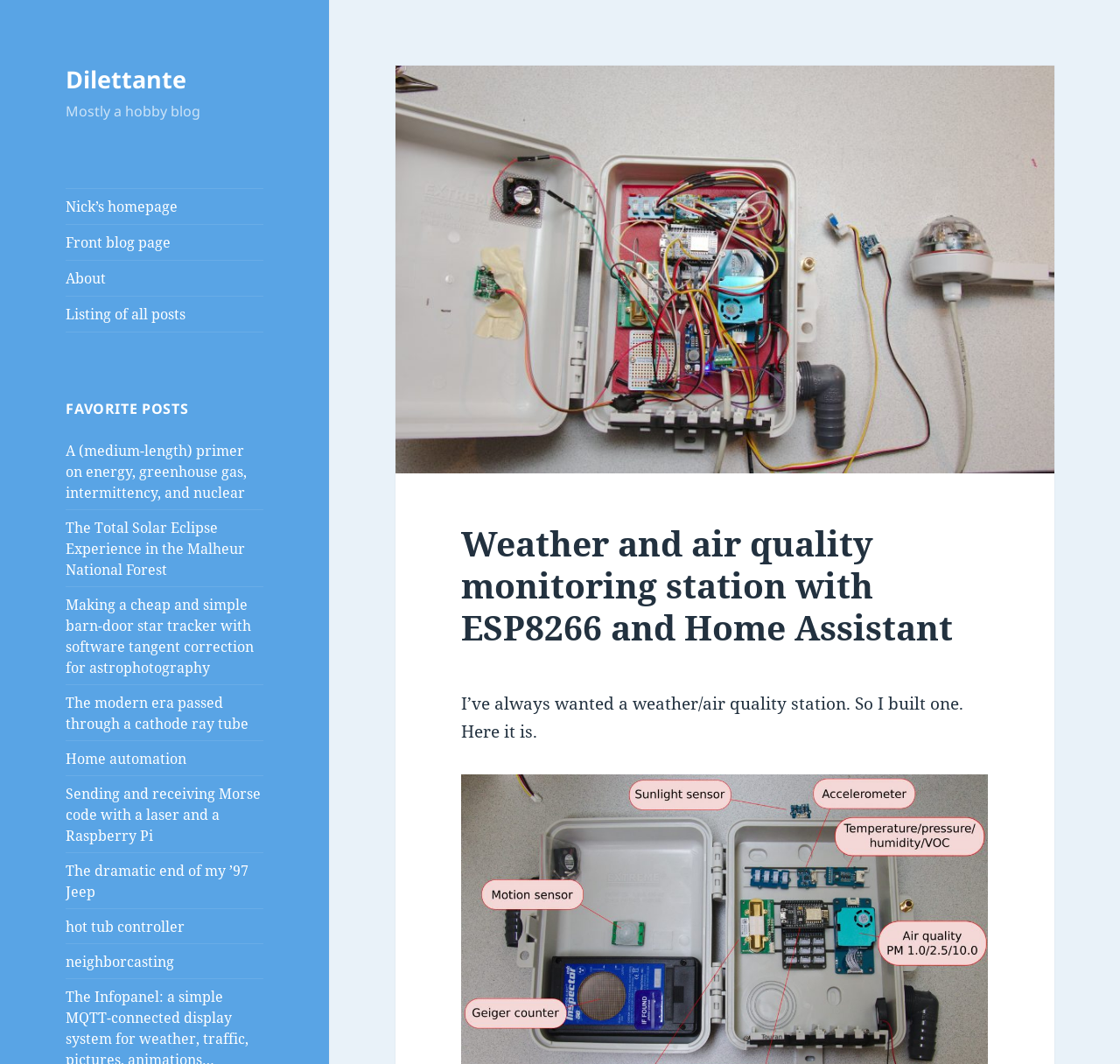Answer the following inquiry with a single word or phrase:
What is the author's hobby?

Hobby blog